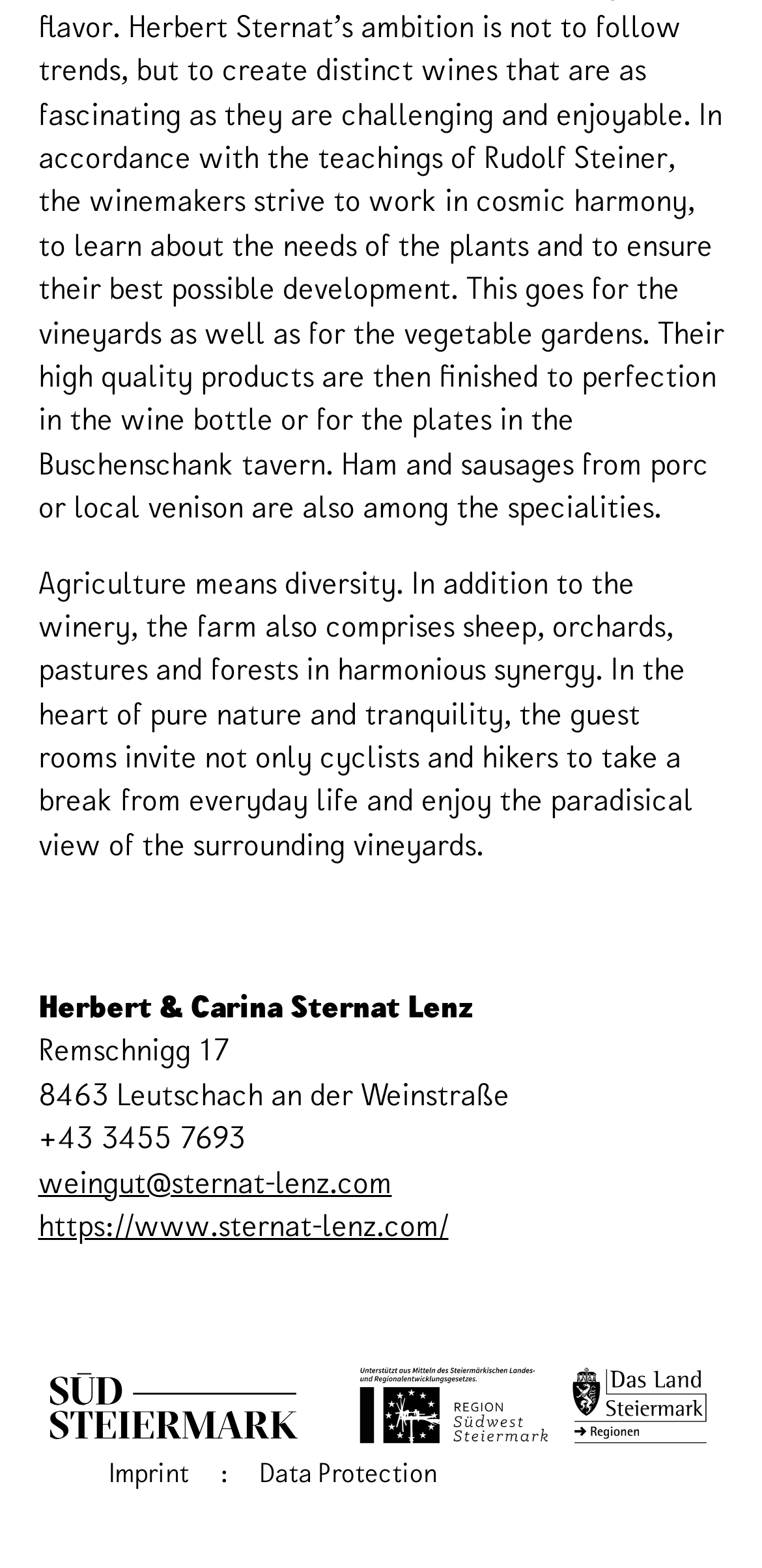Provide a single word or phrase answer to the question: 
What is the website of the farm?

https://www.sternat-lenz.com/